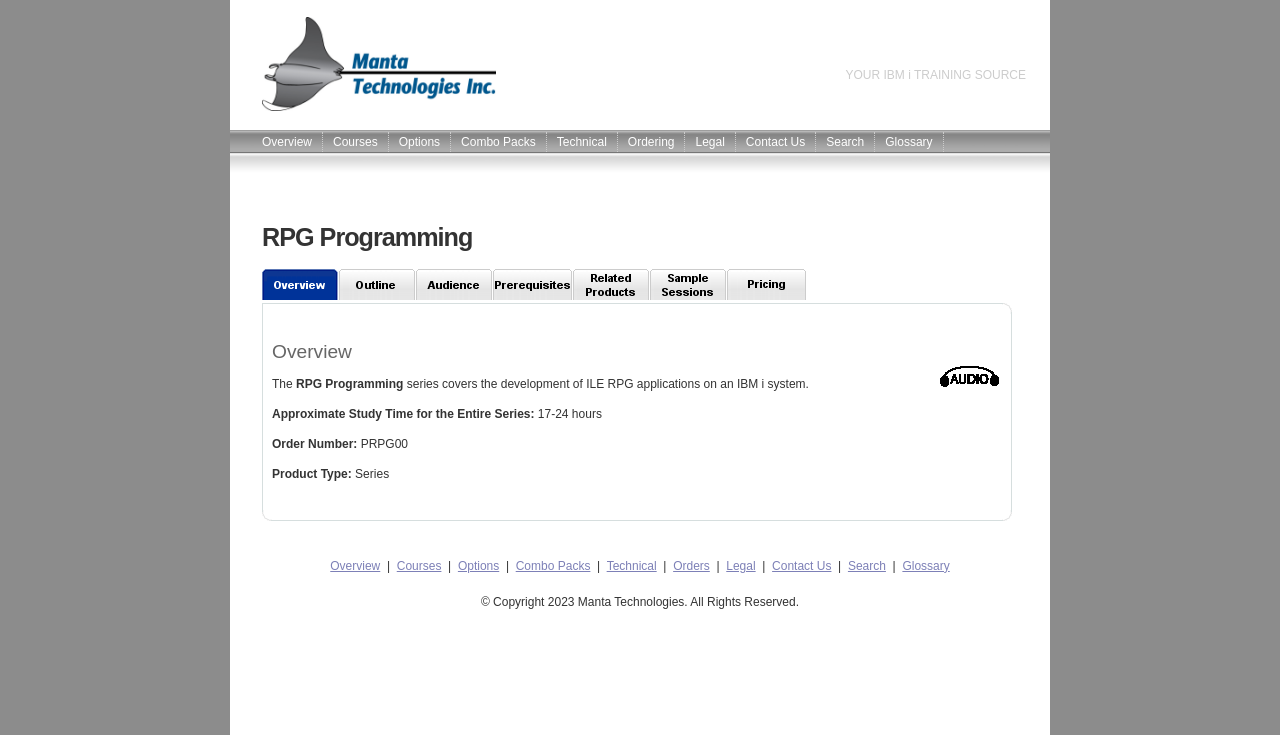Find the bounding box coordinates of the element's region that should be clicked in order to follow the given instruction: "Click on the Overview link". The coordinates should consist of four float numbers between 0 and 1, i.e., [left, top, right, bottom].

[0.197, 0.18, 0.252, 0.207]